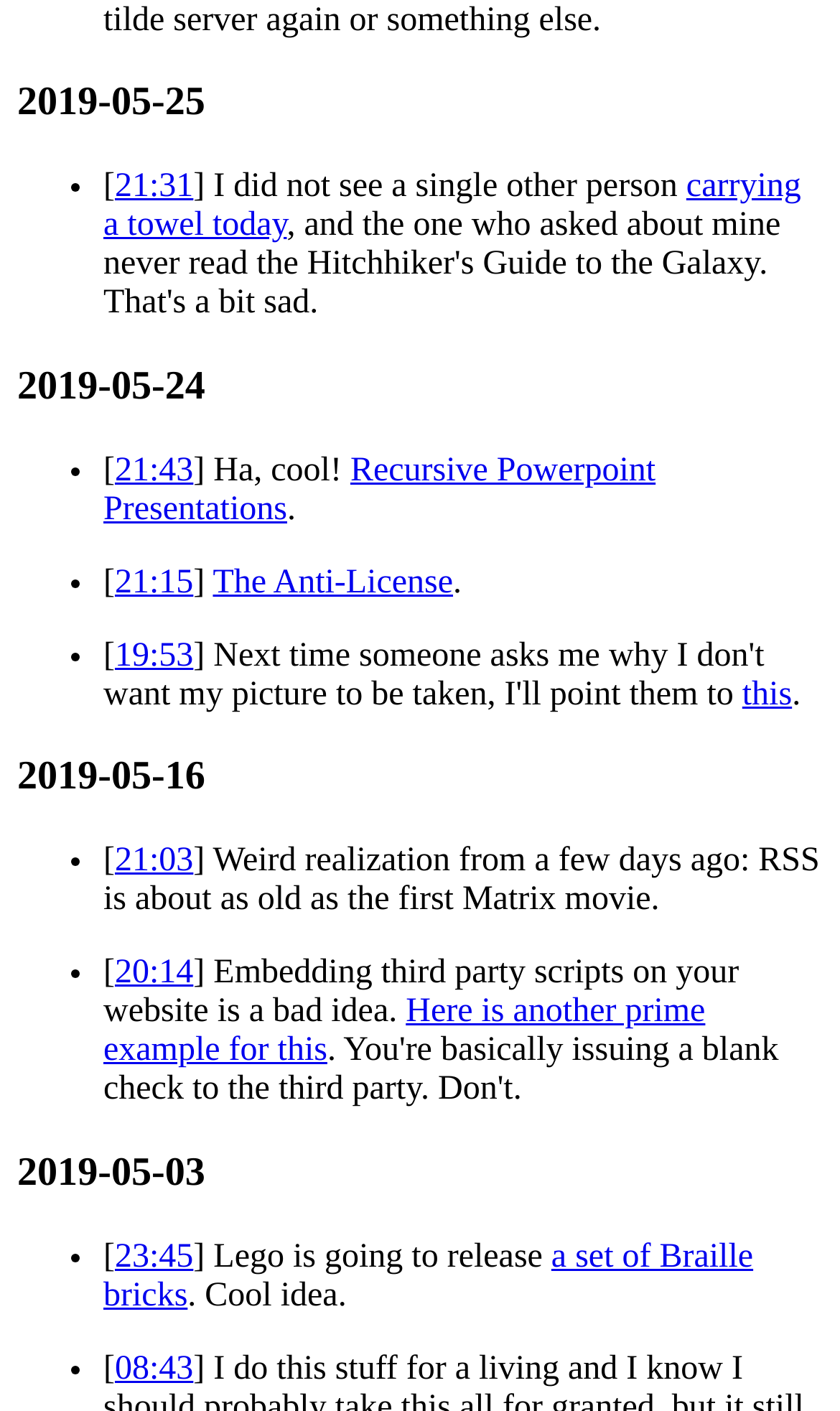Bounding box coordinates are specified in the format (top-left x, top-left y, bottom-right x, bottom-right y). All values are floating point numbers bounded between 0 and 1. Please provide the bounding box coordinate of the region this sentence describes: 21:15

[0.137, 0.399, 0.23, 0.425]